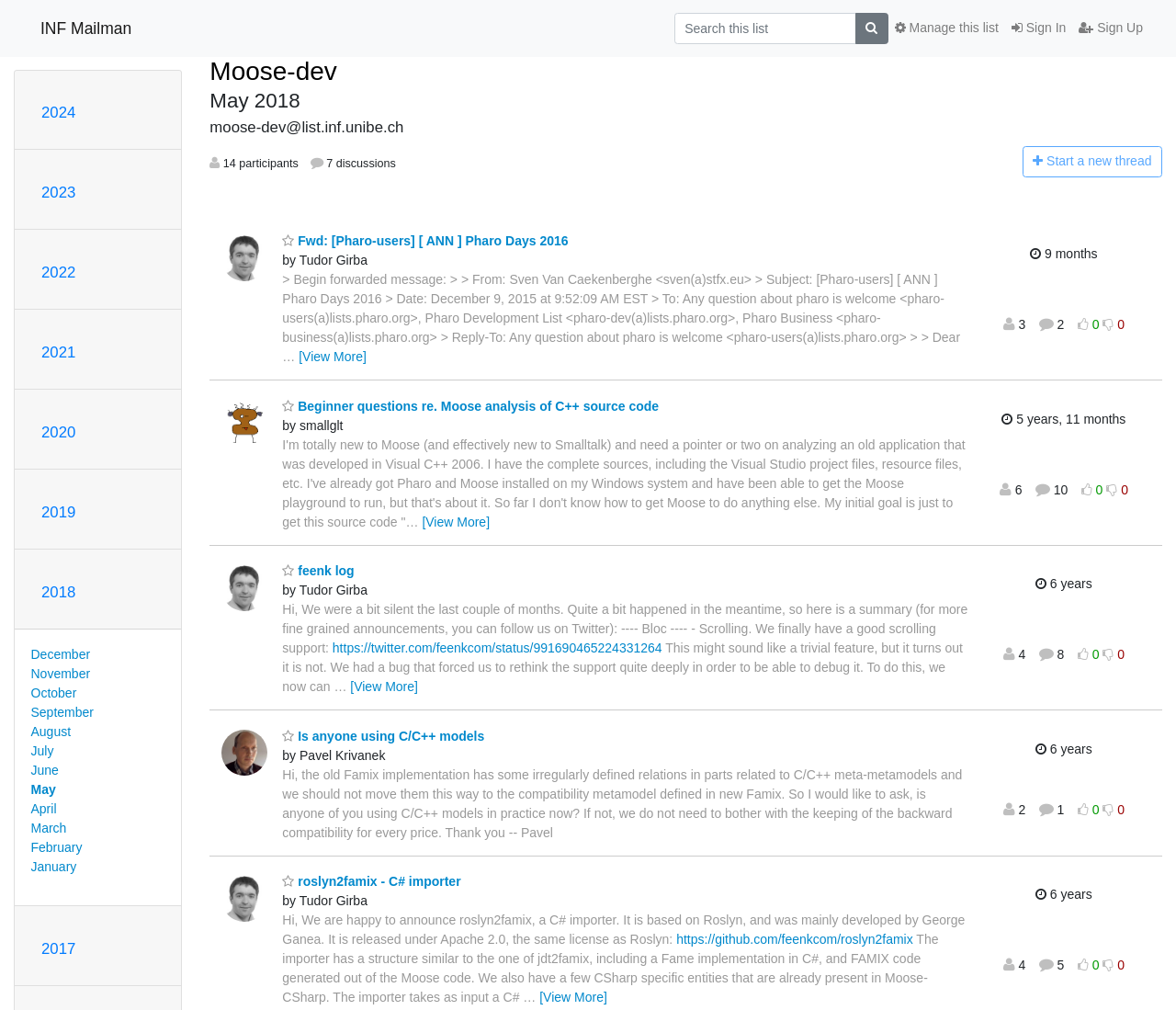Please provide the bounding box coordinates for the element that needs to be clicked to perform the instruction: "Start a new thread". The coordinates must consist of four float numbers between 0 and 1, formatted as [left, top, right, bottom].

[0.869, 0.145, 0.988, 0.175]